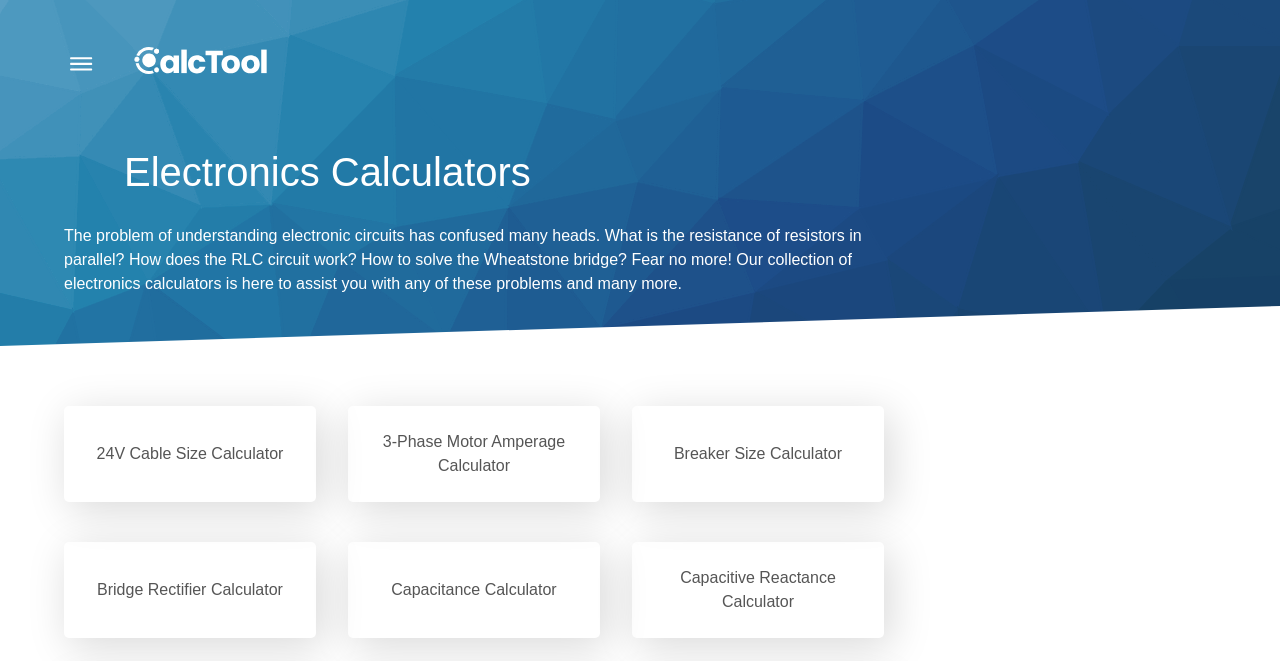Offer a meticulous caption that includes all visible features of the webpage.

The webpage is about electronics calculators, with a prominent heading "Electronics Calculators" located near the top center of the page. Below the heading, there is a paragraph of text that explains the purpose of the webpage, which is to assist with understanding electronic circuits and solving problems related to resistors, RLC circuits, and Wheatstone bridges.

At the top left corner of the page, there is a button labeled "menu burger" with an accompanying image. Next to it, there is a link with an image. 

A large image spans the entire width of the page, located below the top section. 

On the left side of the page, there is a small image. 

The main content of the page consists of a list of links to various electronics calculators, including a 24V Cable Size Calculator, a 3-Phase Motor Amperage Calculator, a Breaker Size Calculator, a Bridge Rectifier Calculator, a Capacitance Calculator, and a Capacitive Reactance Calculator. These links are arranged in two columns, with three links in each column. The links are positioned below the introductory paragraph and the large image.